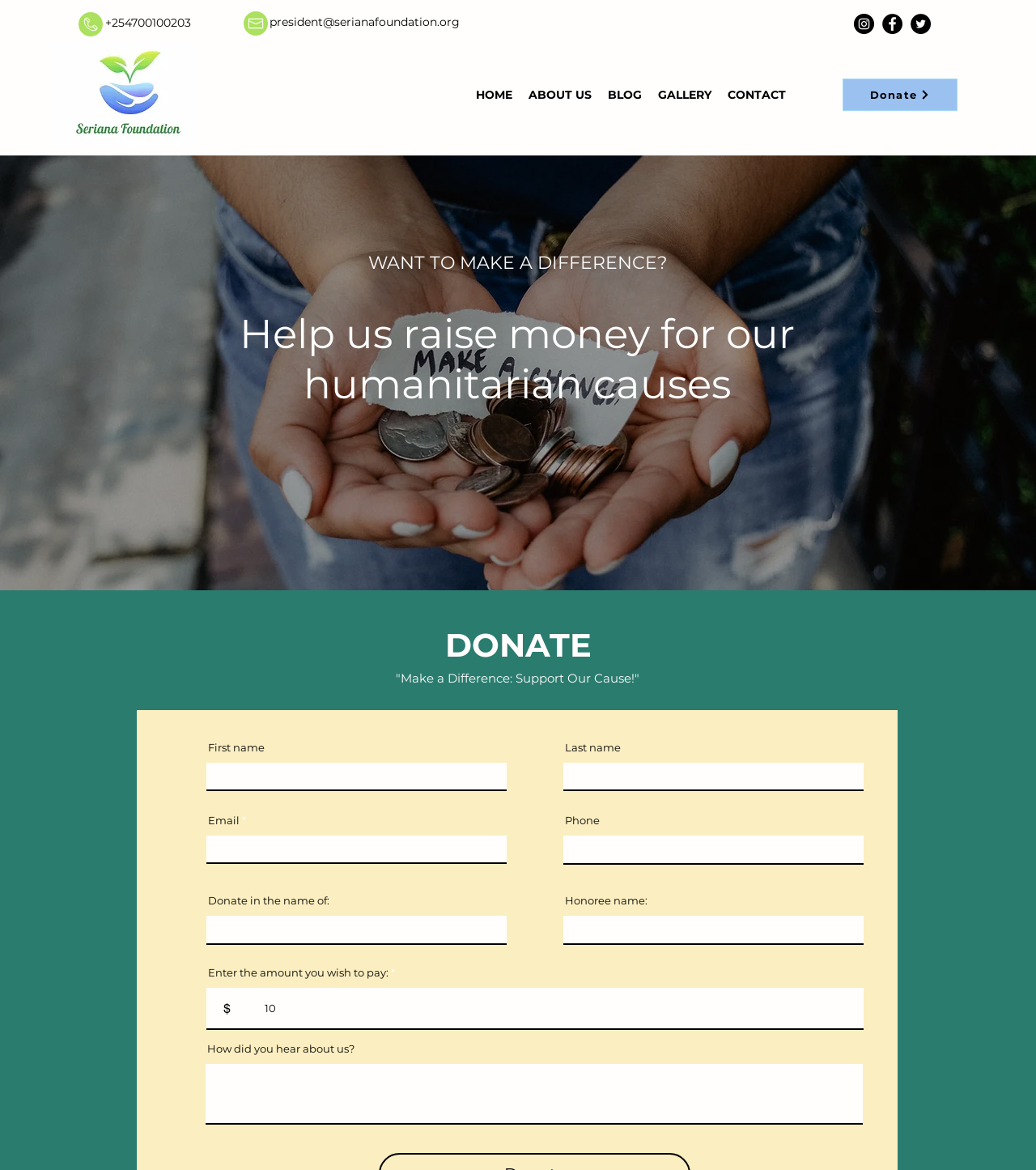Give a detailed explanation of the elements present on the webpage.

The webpage is a donation page for the Seriana Foundation. At the top, there are two headings with phone numbers and email addresses. Below these, there is a social bar with links to Instagram, Facebook, and Twitter, each accompanied by an image. To the left of the social bar, there is an image with a caption "IMG_20230508_001344.jpg".

In the middle of the page, there is a navigation menu with links to "HOME", "ABOUT US", "BLOG", "GALLERY", and "CONTACT". Below this menu, there is a prominent call-to-action button labeled "Donate".

The main content of the page is a donation form, which takes up most of the page. The form has several fields, including "First name", "Email", "Donate in the name of:", "Last name", "Phone", "Honoree name:", and "Enter the amount you wish to pay:". Each field has a corresponding text box or combo box where users can input their information. There is also a static text "Make a Difference: Support Our Cause!" above the form.

At the bottom of the page, there is a heading "WANT TO MAKE A DIFFERENCE?" and another heading "Help us raise money for our humanitarian causes". There is also a background image with a caption "Image by Katt Yukawa".